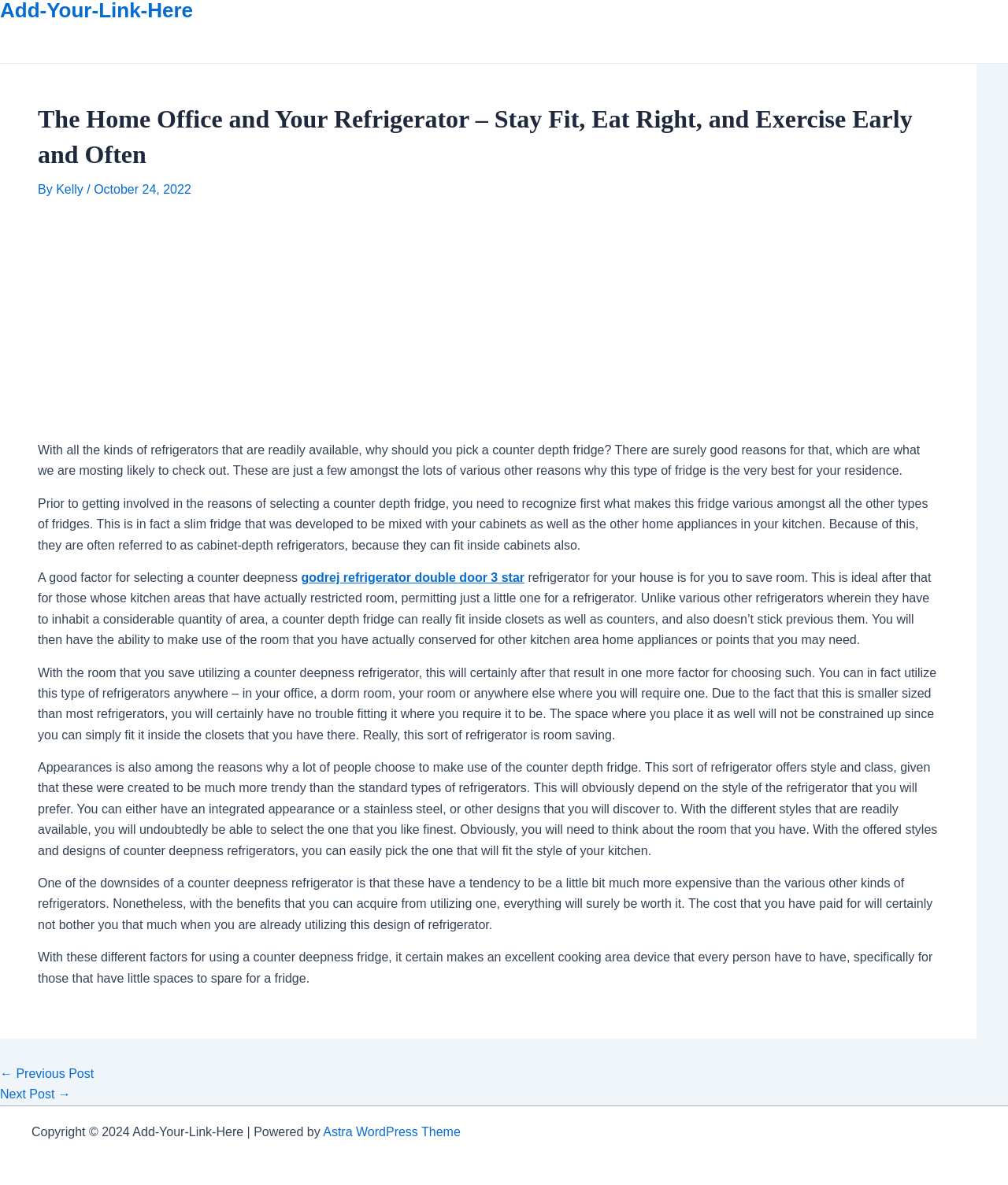Use a single word or phrase to respond to the question:
What is a drawback of counter depth fridges?

Expensive